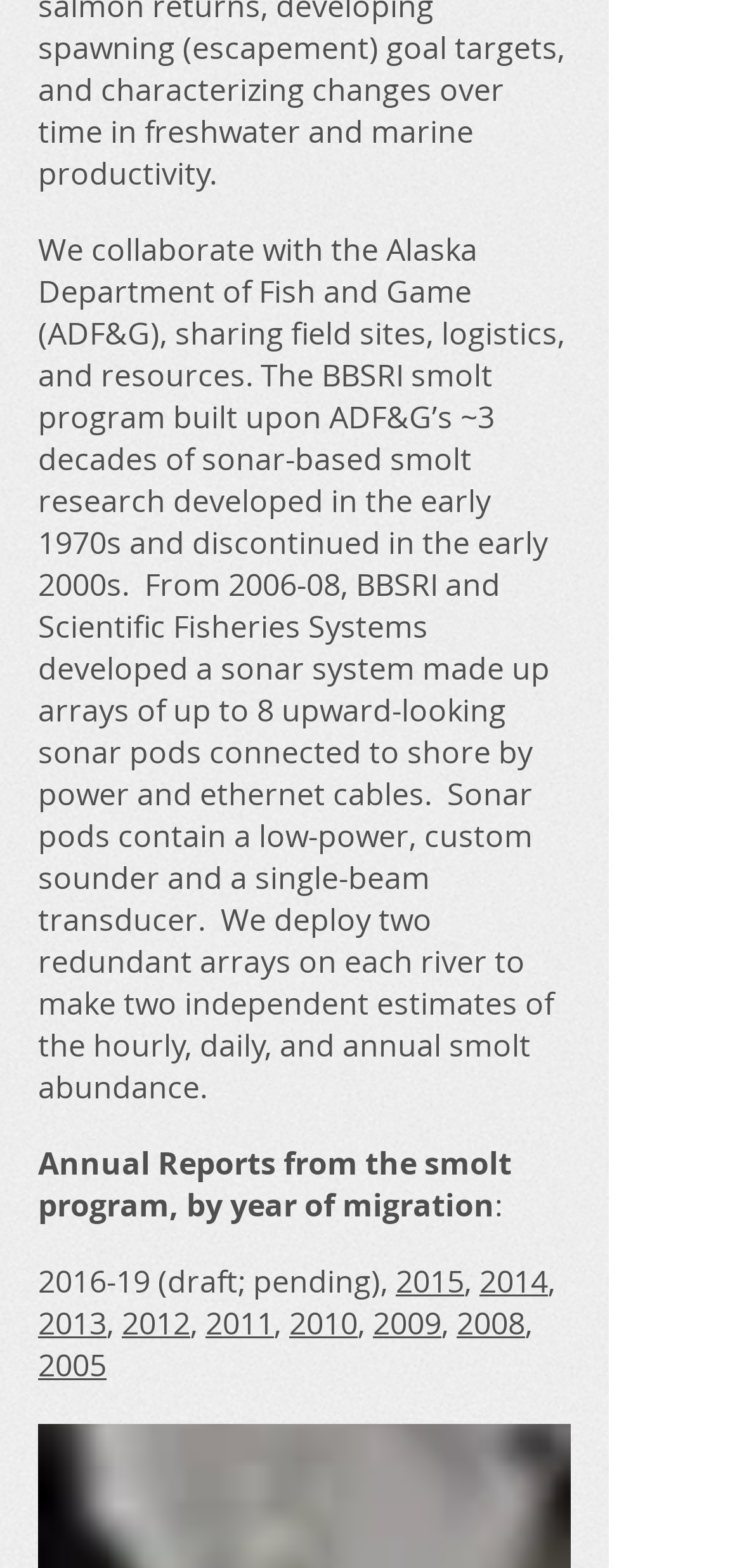Please mark the bounding box coordinates of the area that should be clicked to carry out the instruction: "view 2010 annual report".

[0.39, 0.83, 0.482, 0.857]